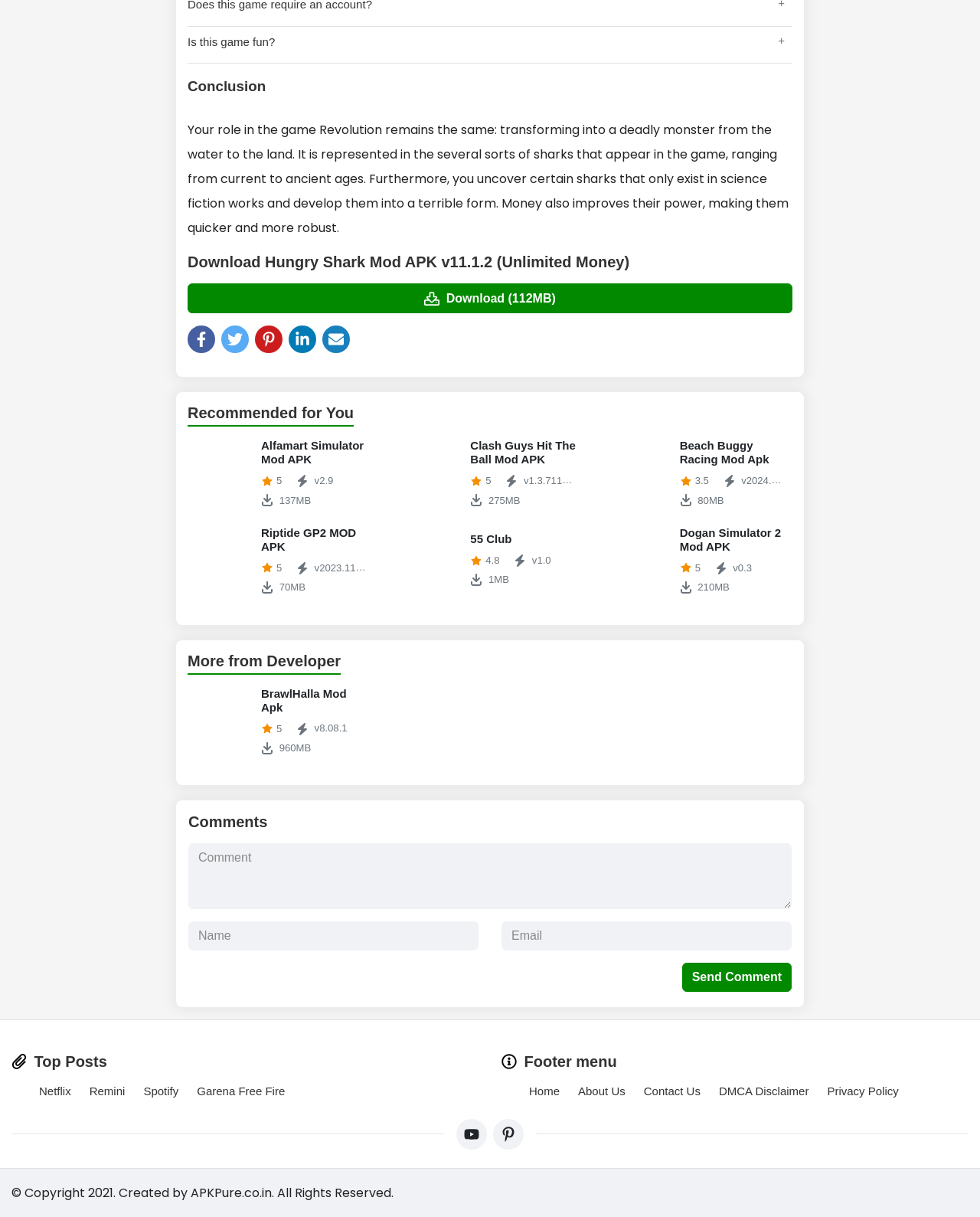Please locate the bounding box coordinates of the element's region that needs to be clicked to follow the instruction: "Check out Netflix". The bounding box coordinates should be provided as four float numbers between 0 and 1, i.e., [left, top, right, bottom].

[0.04, 0.891, 0.072, 0.902]